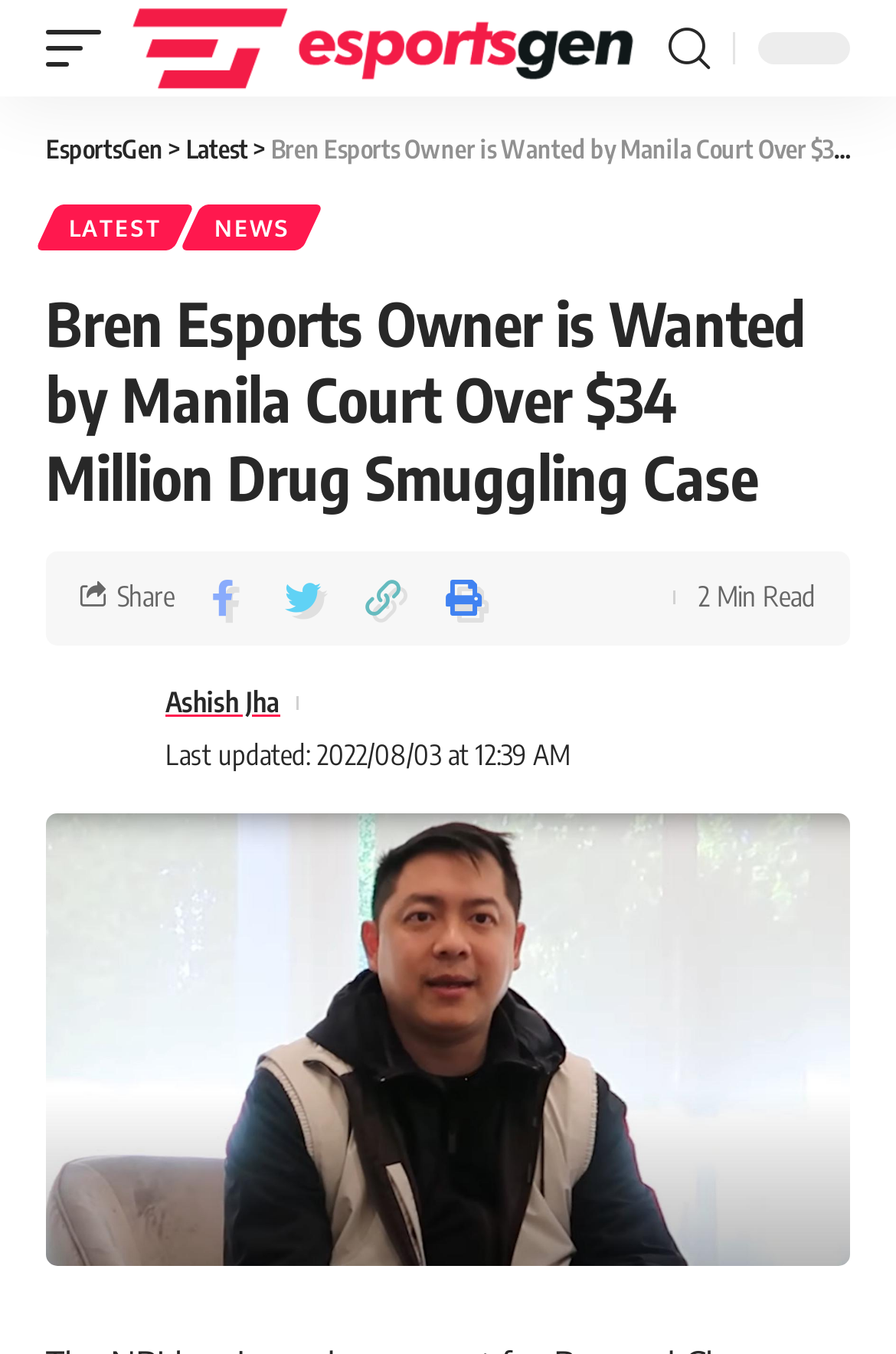Please find the top heading of the webpage and generate its text.

Bren Esports Owner is Wanted by Manila Court Over $34 Million Drug Smuggling Case